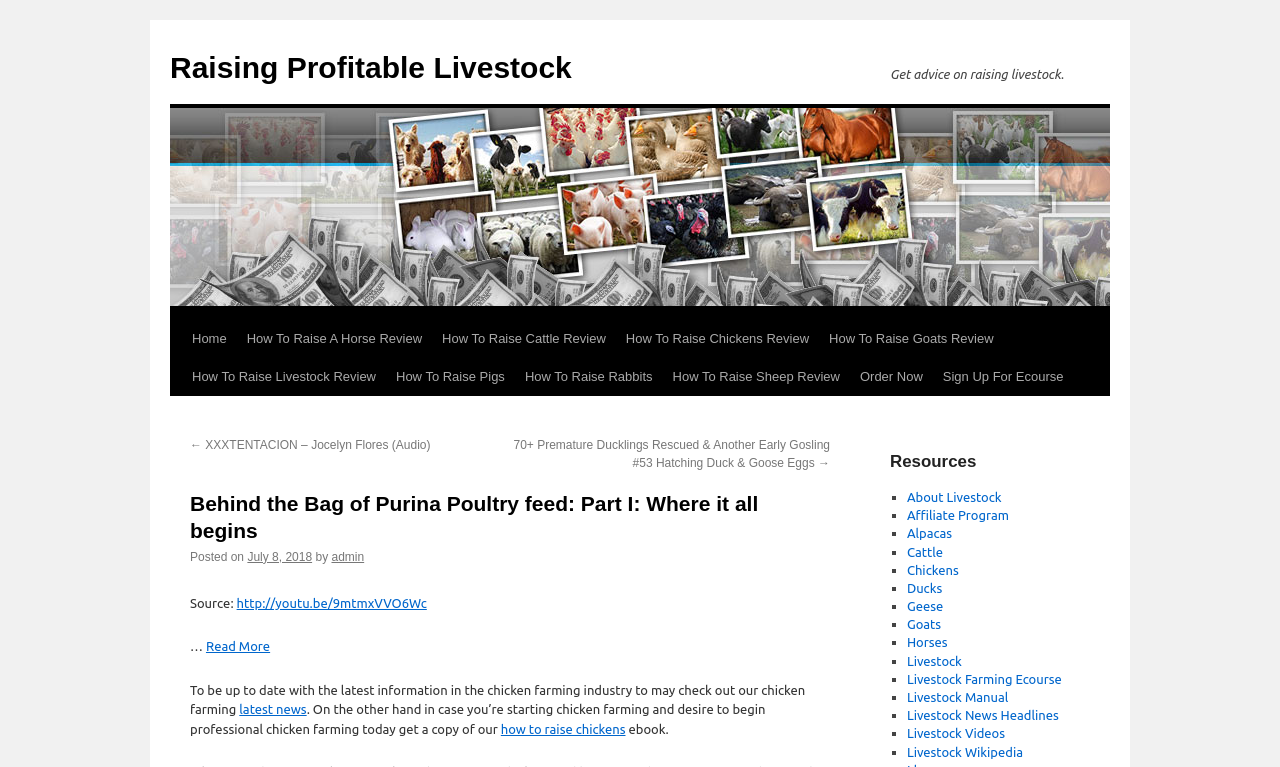What is the topic of the webpage? Observe the screenshot and provide a one-word or short phrase answer.

Raising Livestock